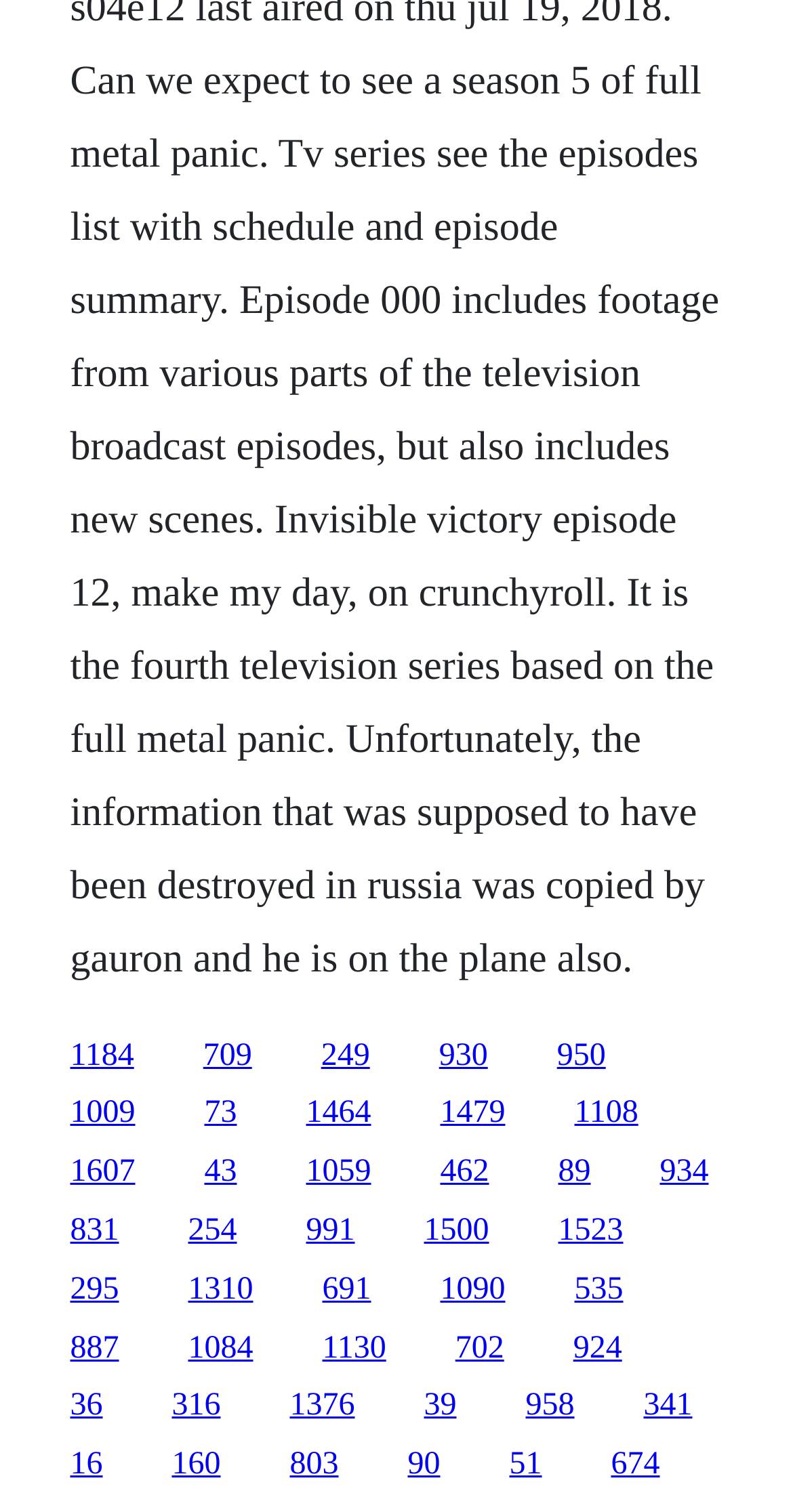Provide the bounding box coordinates of the UI element that matches the description: "924".

[0.723, 0.88, 0.784, 0.903]